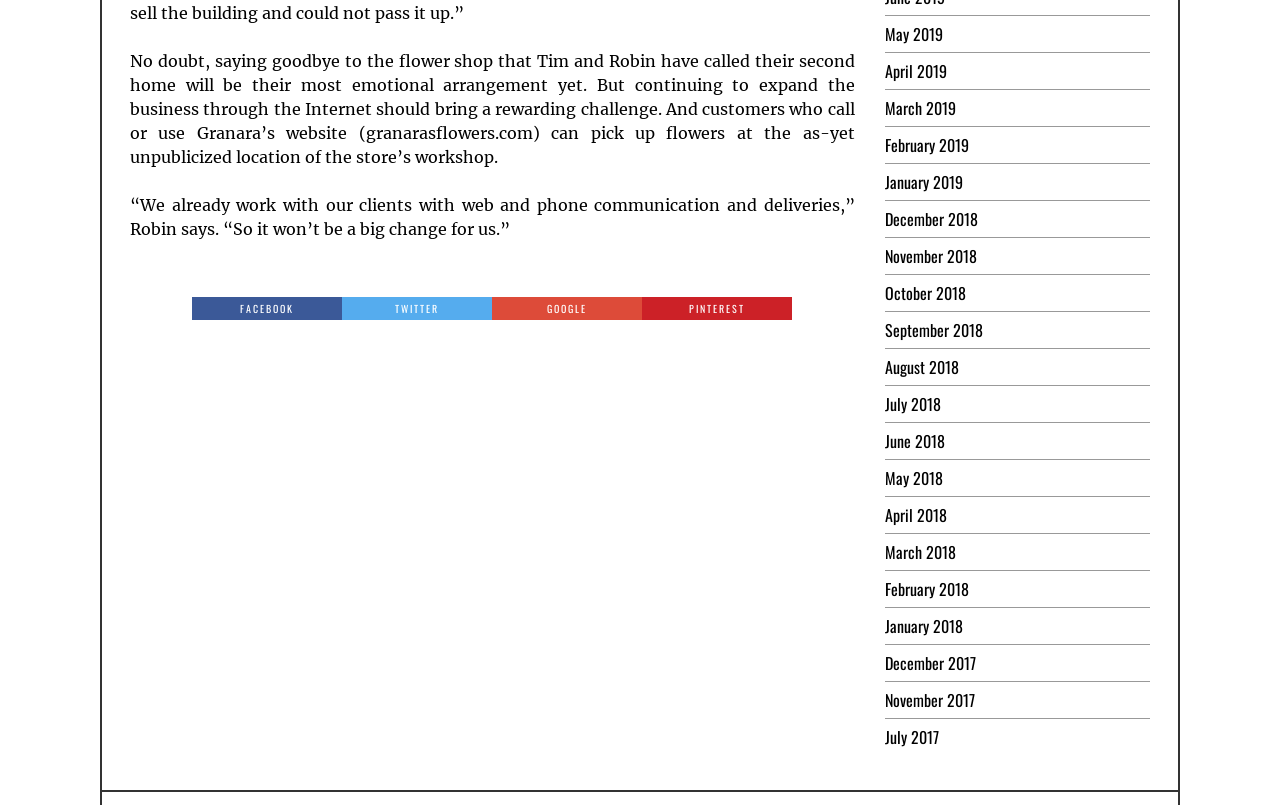Give a one-word or phrase response to the following question: What is the name of the flower shop?

Granara's